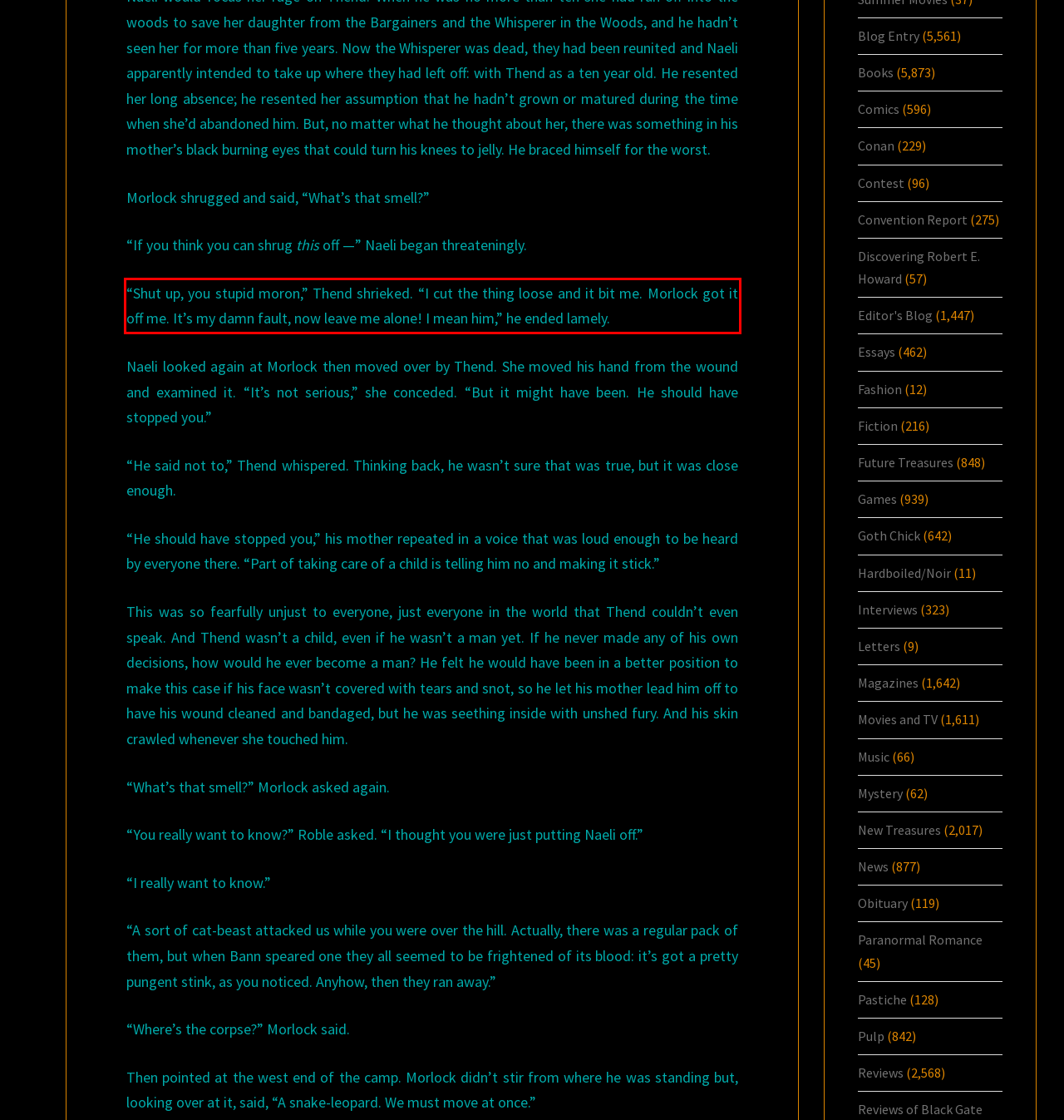You are provided with a screenshot of a webpage featuring a red rectangle bounding box. Extract the text content within this red bounding box using OCR.

“Shut up, you stupid moron,” Thend shrieked. “I cut the thing loose and it bit me. Morlock got it off me. It’s my damn fault, now leave me alone! I mean him,” he ended lamely.